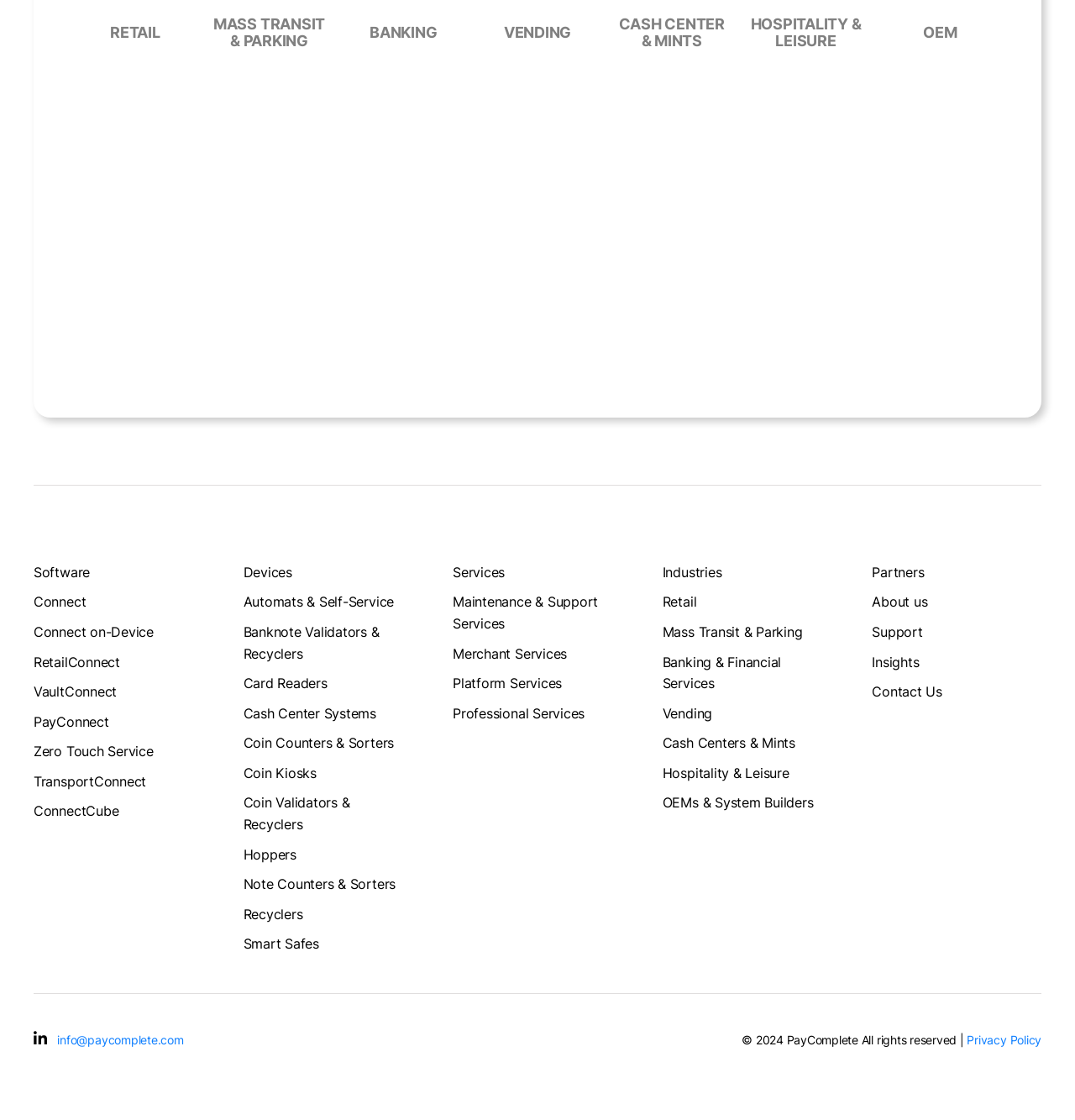Answer the question with a single word or phrase: 
What is the copyright year mentioned at the bottom of the webpage?

2024